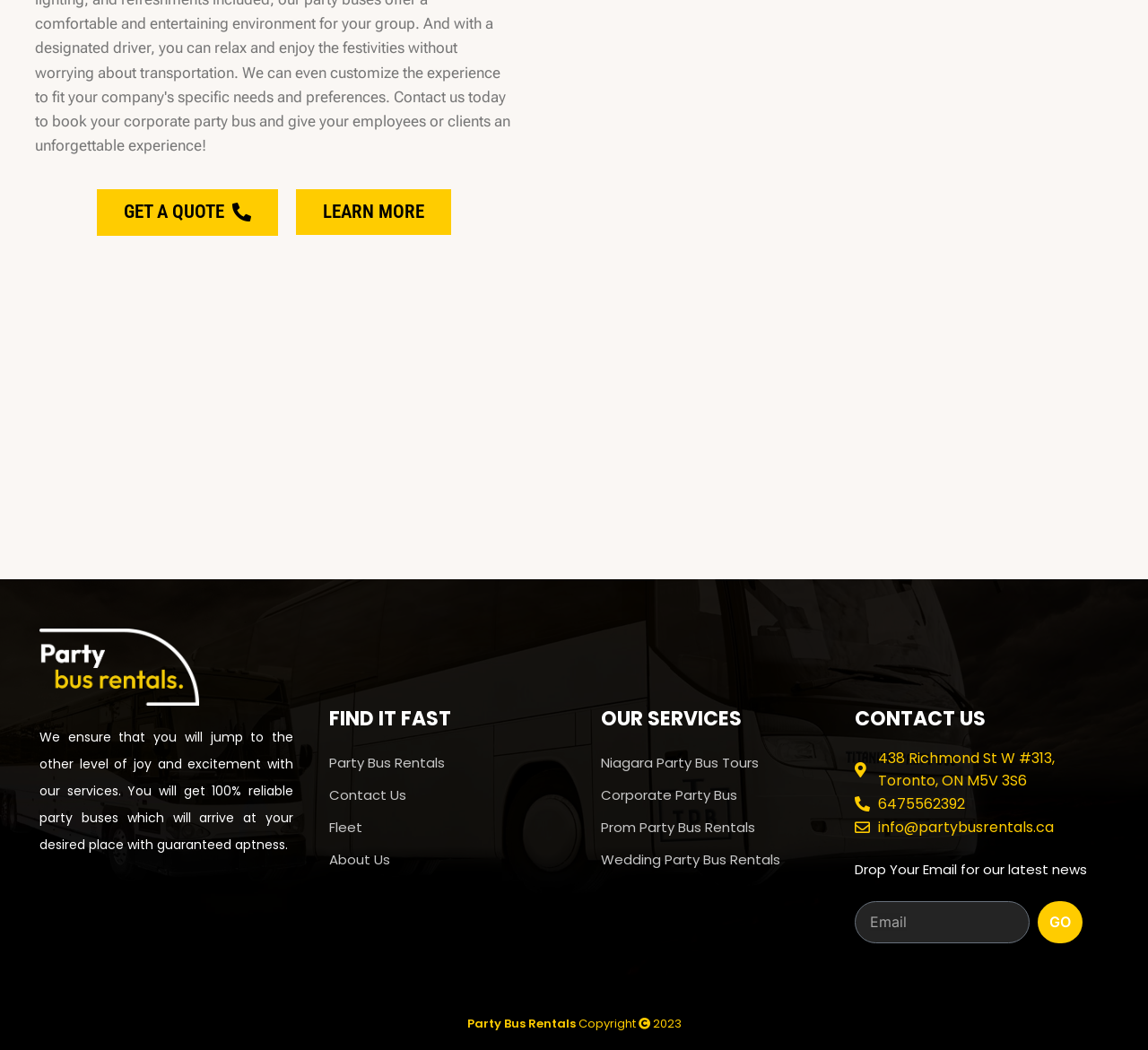Identify the bounding box for the described UI element. Provide the coordinates in (top-left x, top-left y, bottom-right x, bottom-right y) format with values ranging from 0 to 1: parent_node: Email name="form_fields[email]" placeholder="Email"

[0.745, 0.858, 0.897, 0.898]